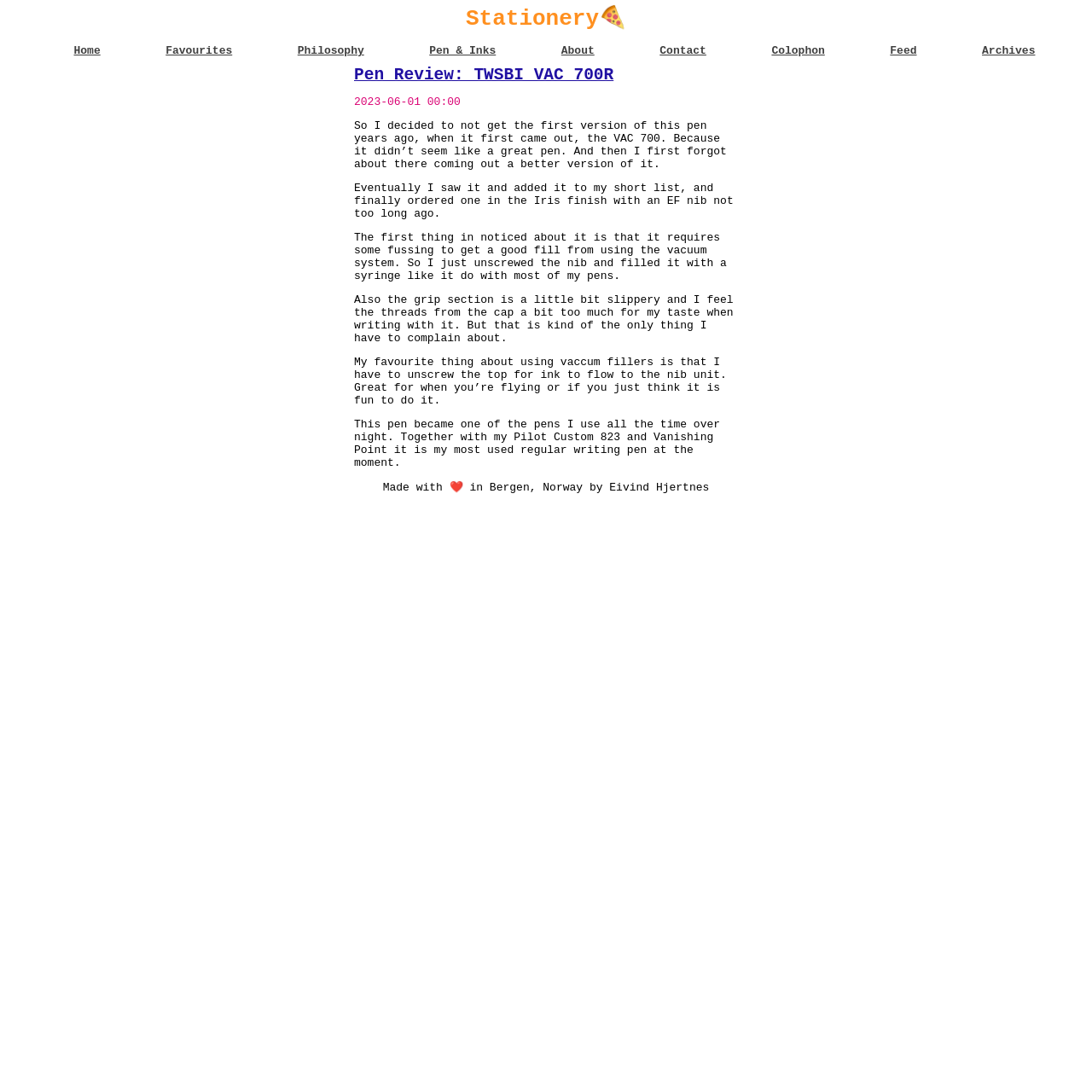What is the type of nib used in the pen?
Please provide a comprehensive answer based on the contents of the image.

I determined the answer by reading the text 'and finally ordered one in the Iris finish with an EF nib not too long ago.' which mentions that the pen has an EF nib.